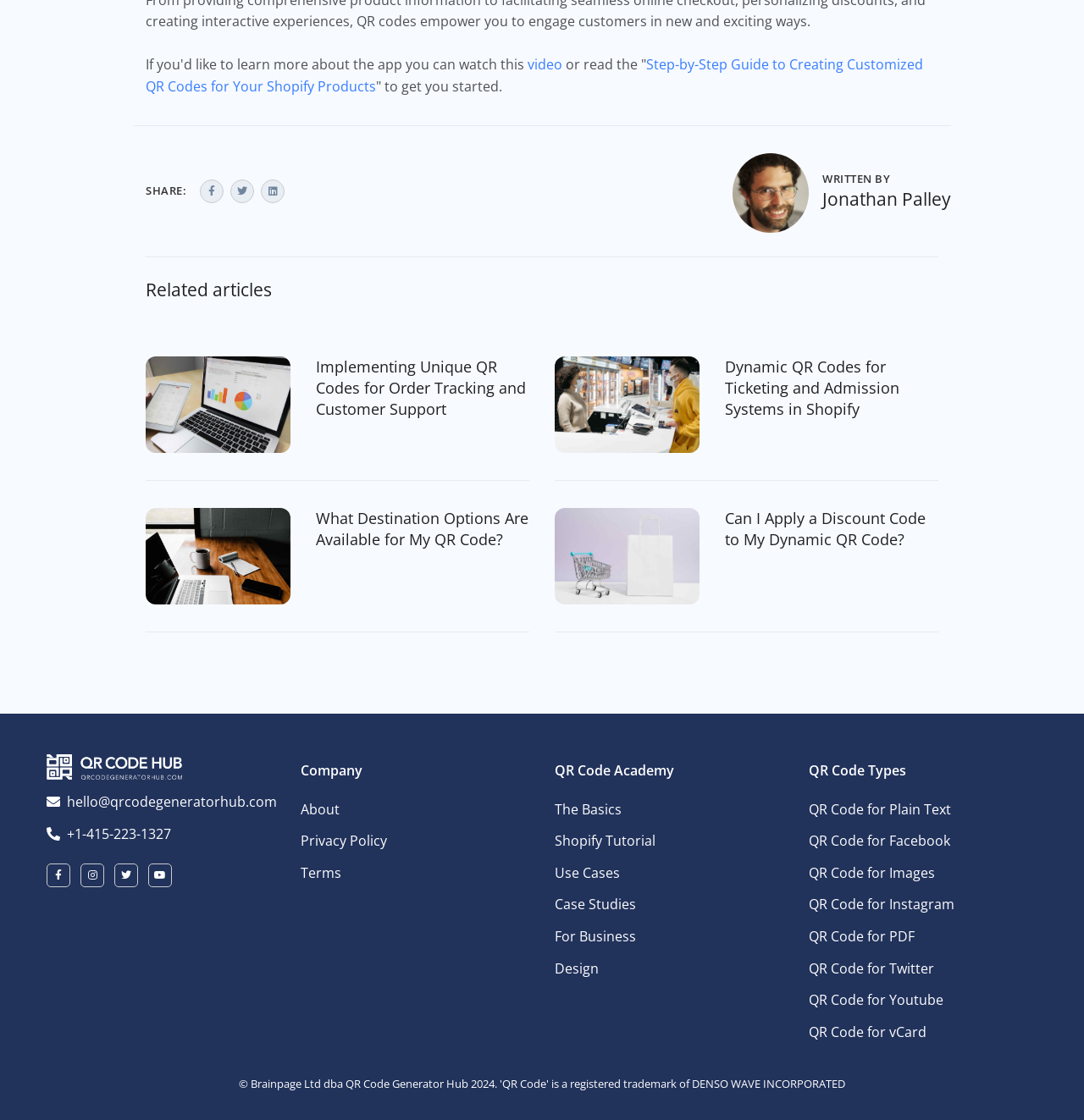Determine the bounding box coordinates of the clickable region to carry out the instruction: "Read the Step-by-Step Guide to Creating Customized QR Codes for Your Shopify Products".

[0.134, 0.049, 0.852, 0.085]